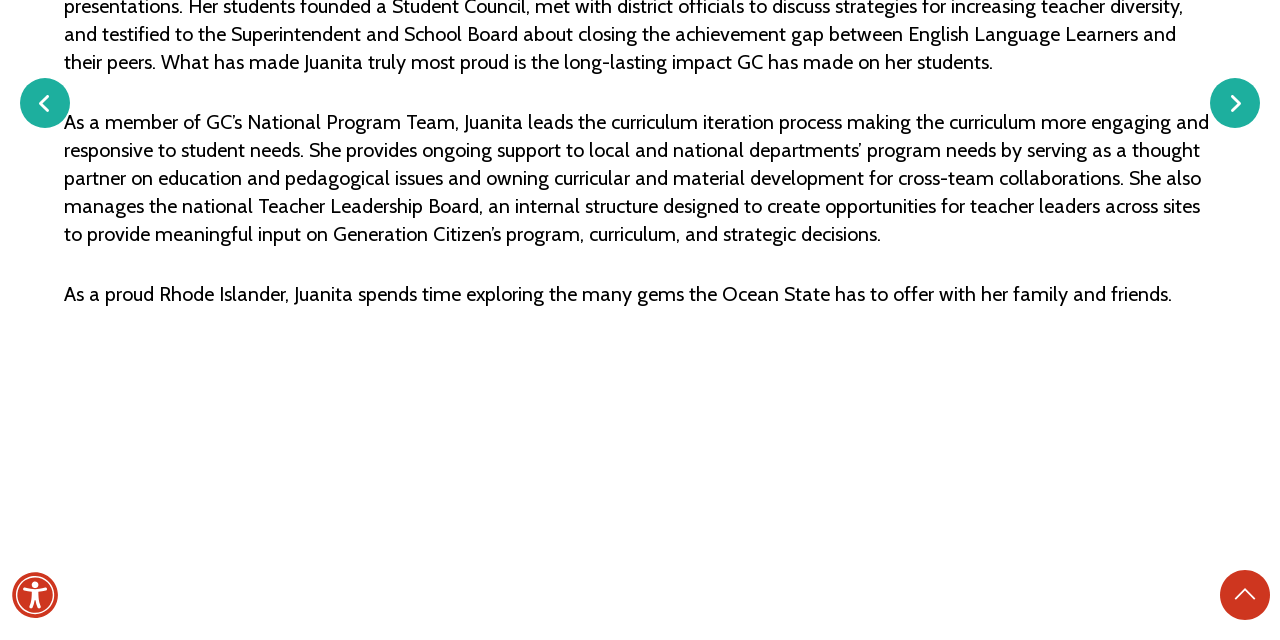Provide the bounding box coordinates for the UI element that is described as: "Powered by Shopify".

None